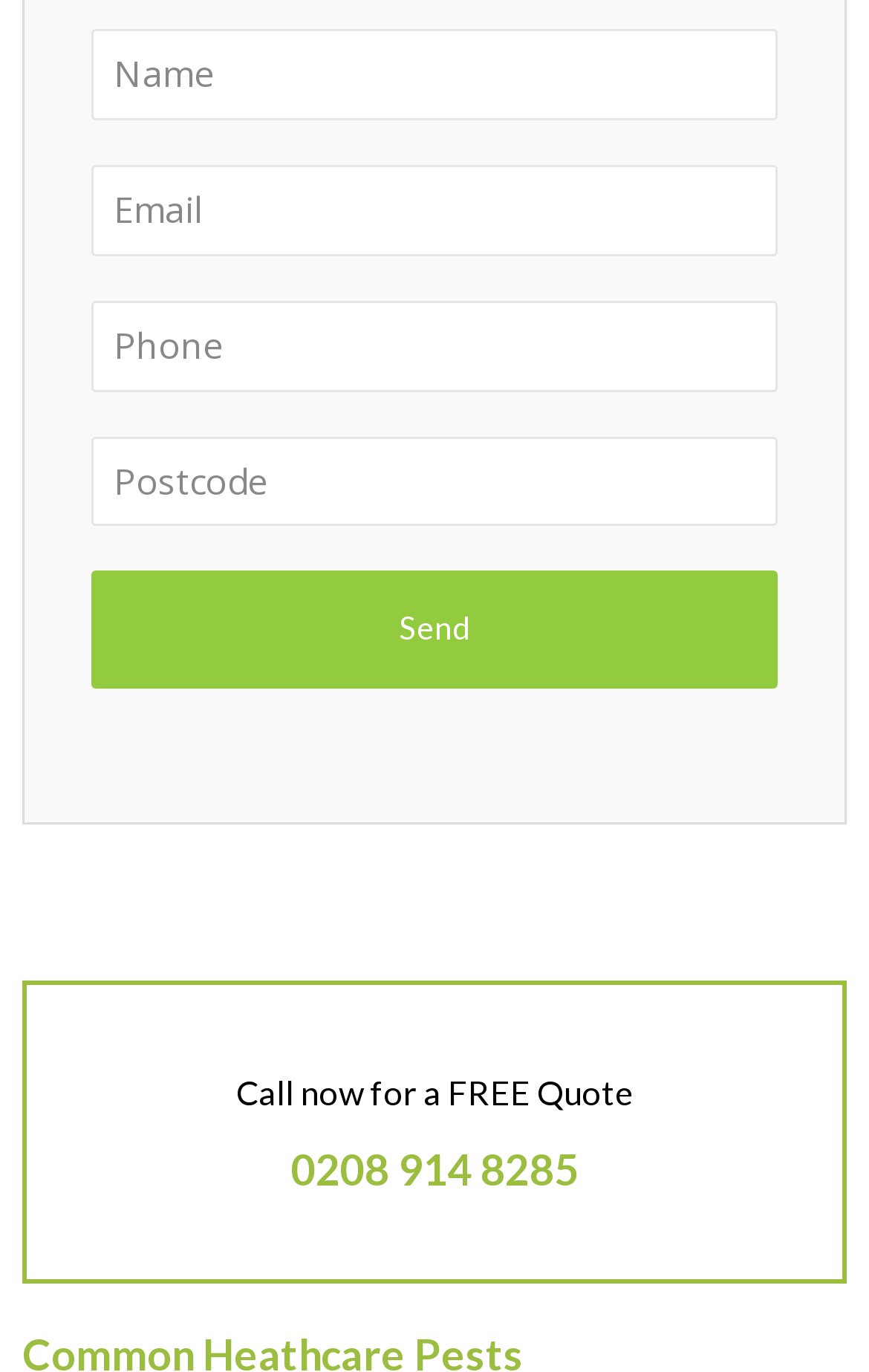Given the content of the image, can you provide a detailed answer to the question?
How many textboxes are there on the webpage?

There are four textboxes on the webpage, labeled as 'Name', 'Email', 'Phone', and 'Postcode', which suggests that the webpage is collecting user information.